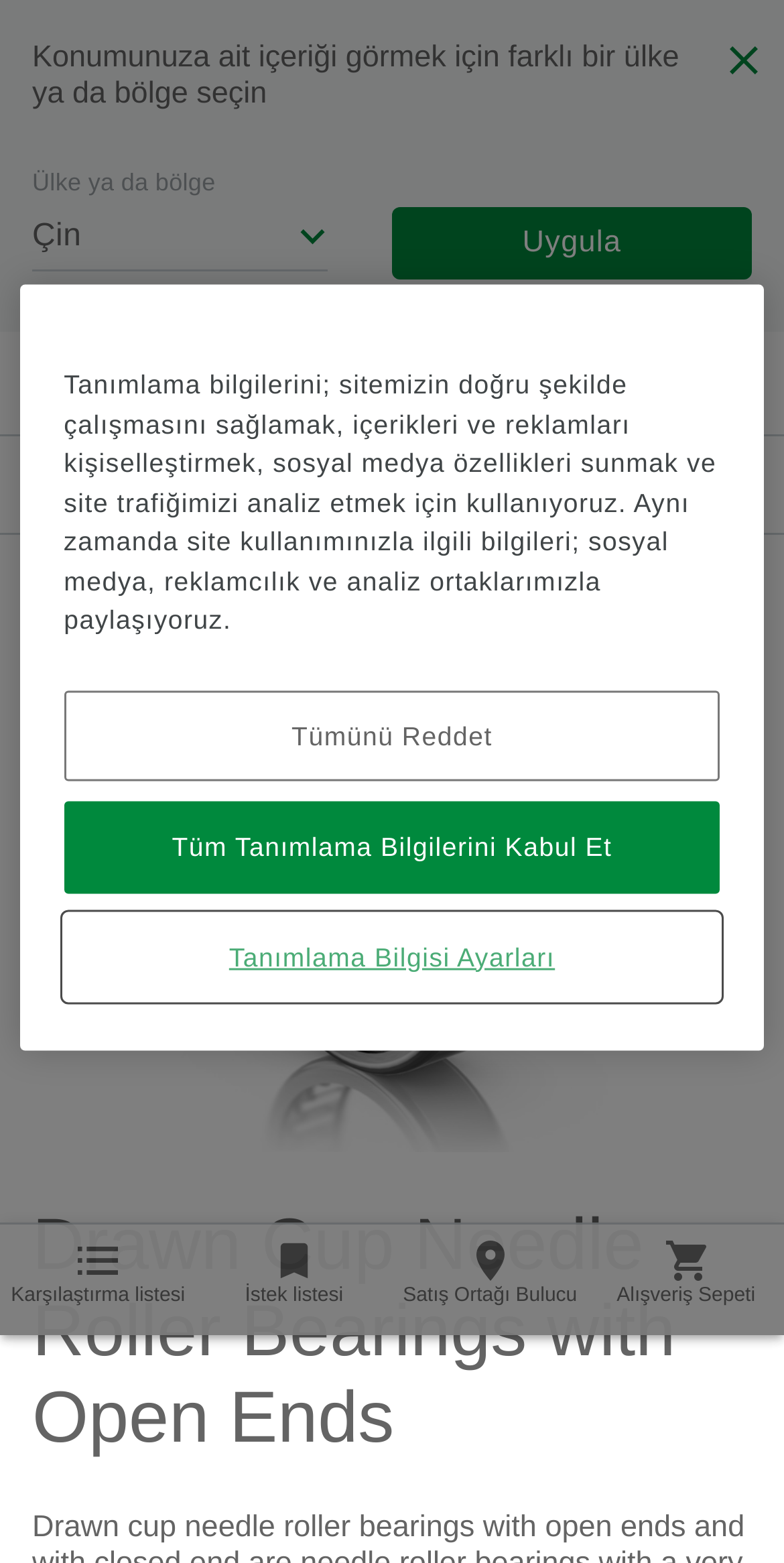What type of bearings are described on the webpage?
Based on the screenshot, provide your answer in one word or phrase.

Drawn Cup Needle Roller Bearings